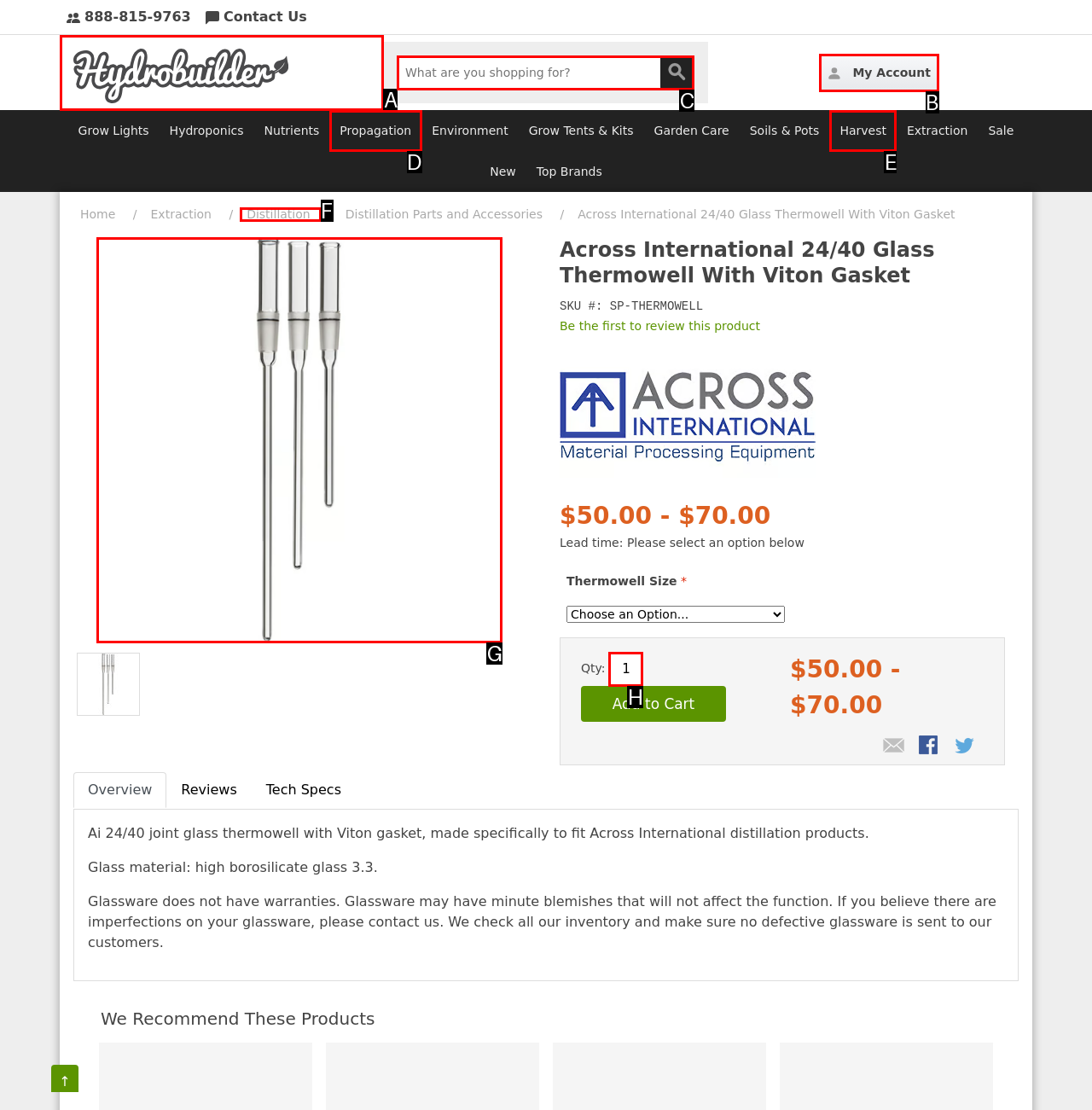Identify the correct UI element to click to follow this instruction: View product details
Respond with the letter of the appropriate choice from the displayed options.

G